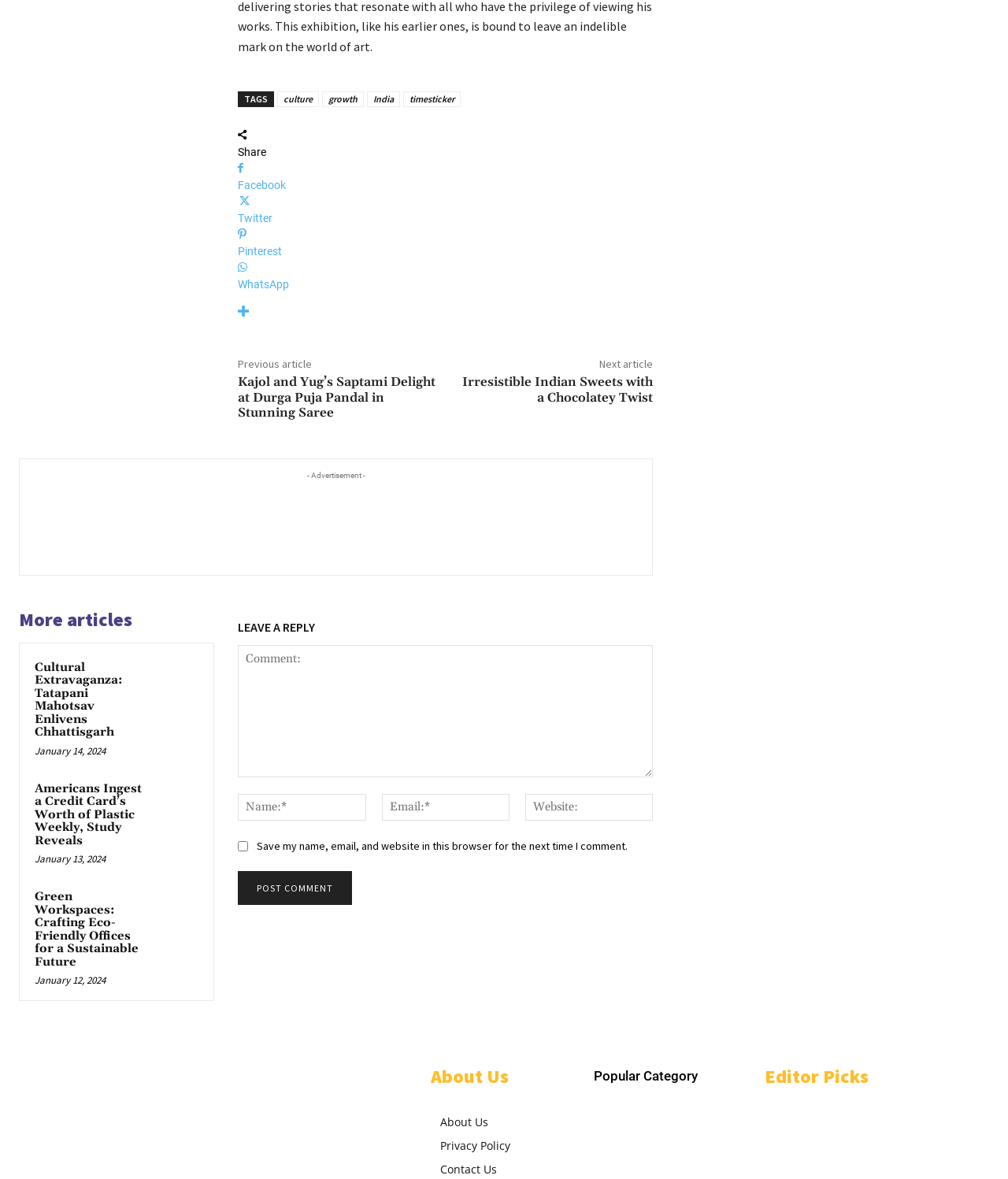Determine the bounding box coordinates for the area that should be clicked to carry out the following instruction: "Leave a comment".

[0.236, 0.547, 0.648, 0.659]